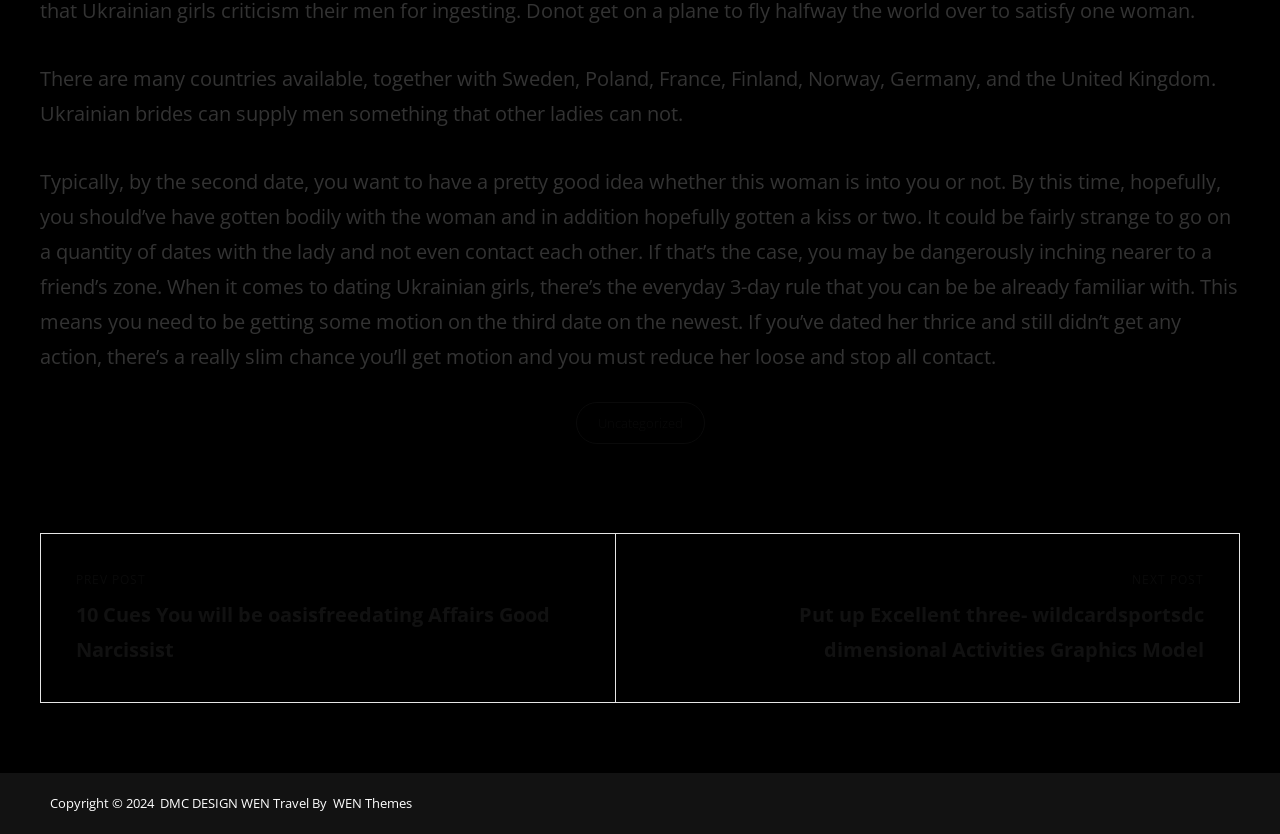Give a one-word or one-phrase response to the question: 
What is the title of the previous post?

10 Cues You will be oasisfreedating Affairs Good Narcissist